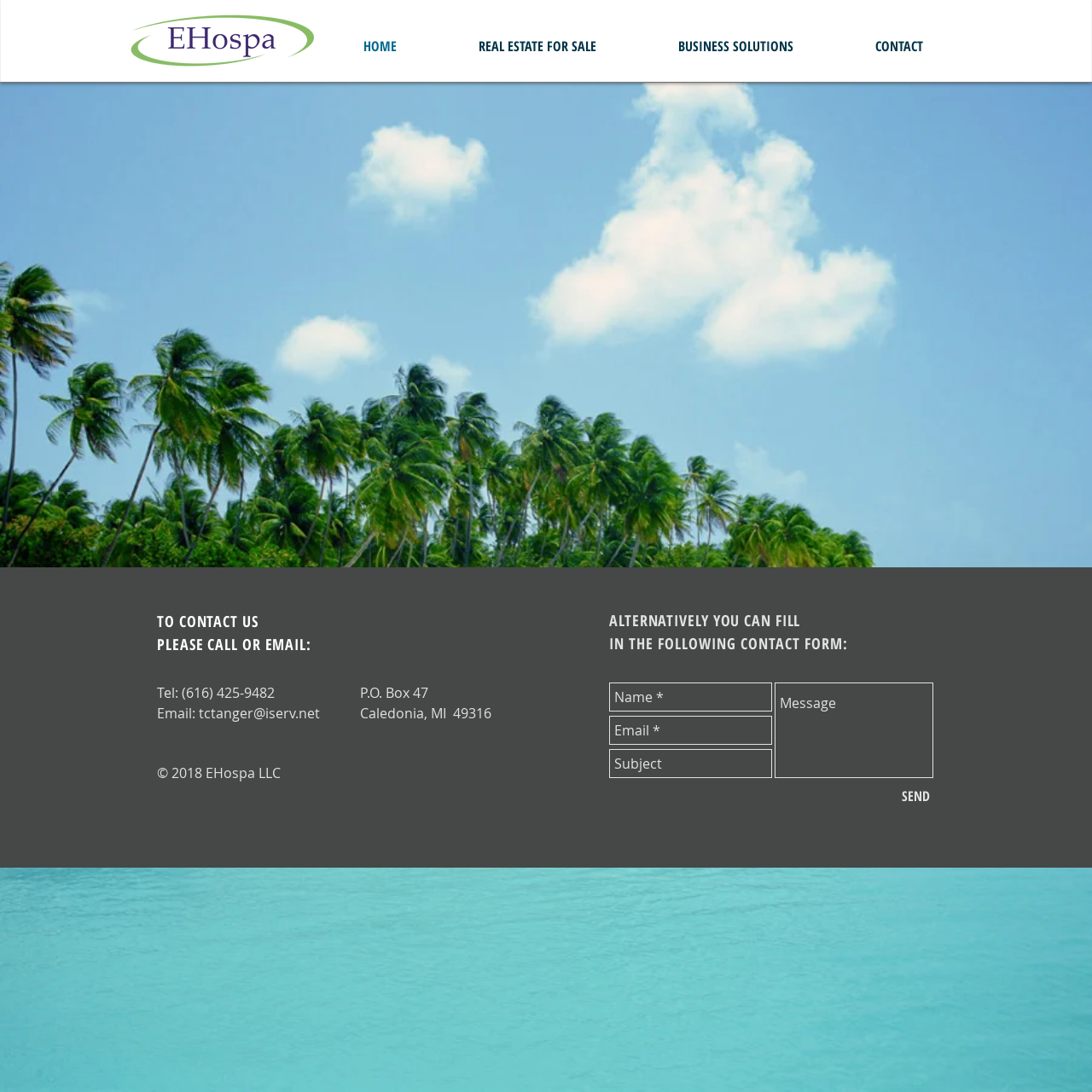Please determine the bounding box coordinates of the element's region to click for the following instruction: "Subscribe to our emails".

None